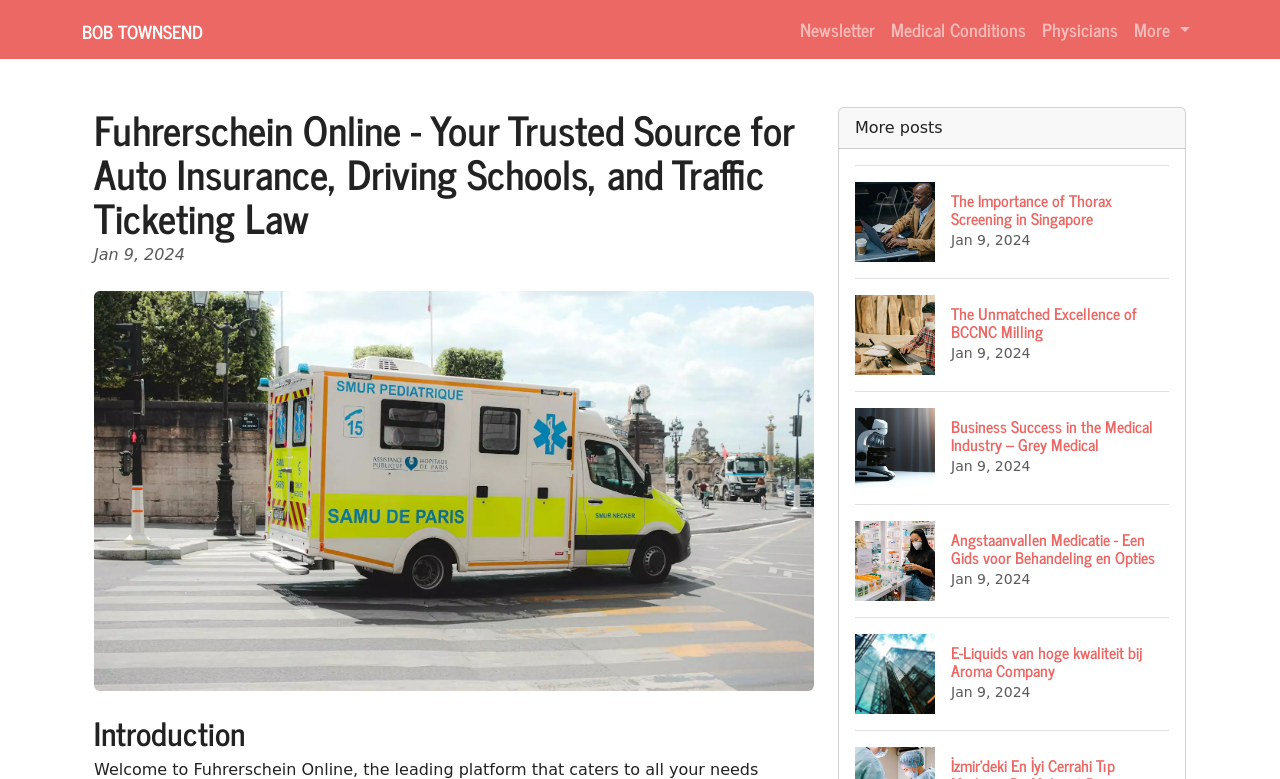Answer the following inquiry with a single word or phrase:
What is the name of the first link on the top?

BOB TOWNSEND